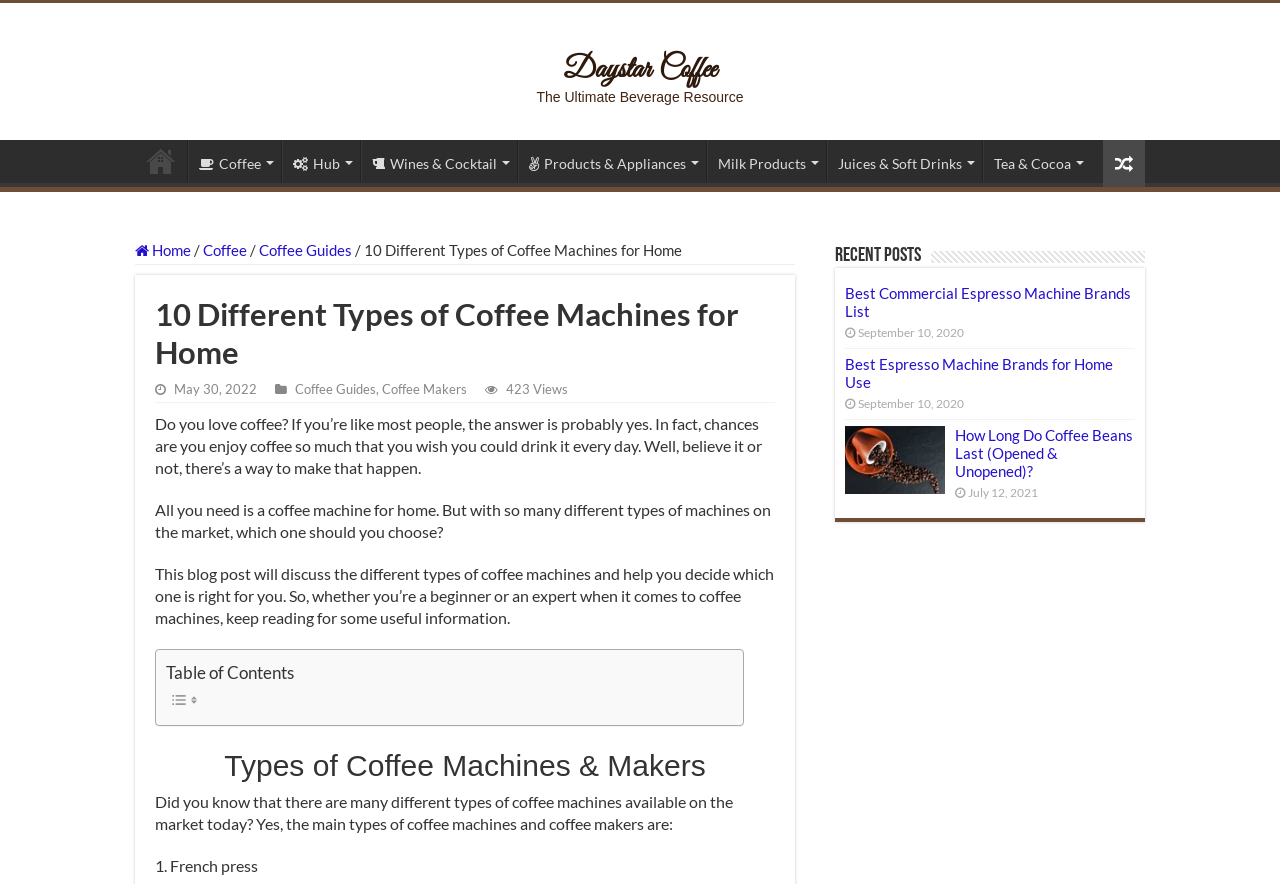Provide an in-depth caption for the elements present on the webpage.

This webpage is about Daystar Coffee, a resource for coffee enthusiasts. At the top, there is a heading that reads "Daystar Coffee The Ultimate Beverage Resource" with a link to the website's homepage. Below this, there is a navigation menu with links to various sections, including "Home", "Coffee", "Hub", "Wines & Cocktail", "Products & Appliances", "Milk Products", "Juices & Soft Drinks", and "Tea & Cocoa".

The main content of the page is an article titled "10 Different Types of Coffee Machines for Home". The article starts with a brief introduction, asking if the reader loves coffee and explaining that having a coffee machine at home can make it possible to drink coffee every day. The introduction is followed by a table of contents and a section titled "Types of Coffee Machines & Makers", which lists different types of coffee machines, including French press.

On the right side of the page, there is a complementary section with a heading "Recent Posts" that lists several recent articles, including "Best Commercial Espresso Machine Brands List", "Best Espresso Machine Brands for Home Use", "Coffee storage and expiry", and "How Long Do Coffee Beans Last (Opened & Unopened)?". Each article has a link to the full post and a date of publication.

There are several images on the page, including icons for the navigation menu and images accompanying the recent posts section. The overall layout is organized, with clear headings and concise text, making it easy to navigate and read.